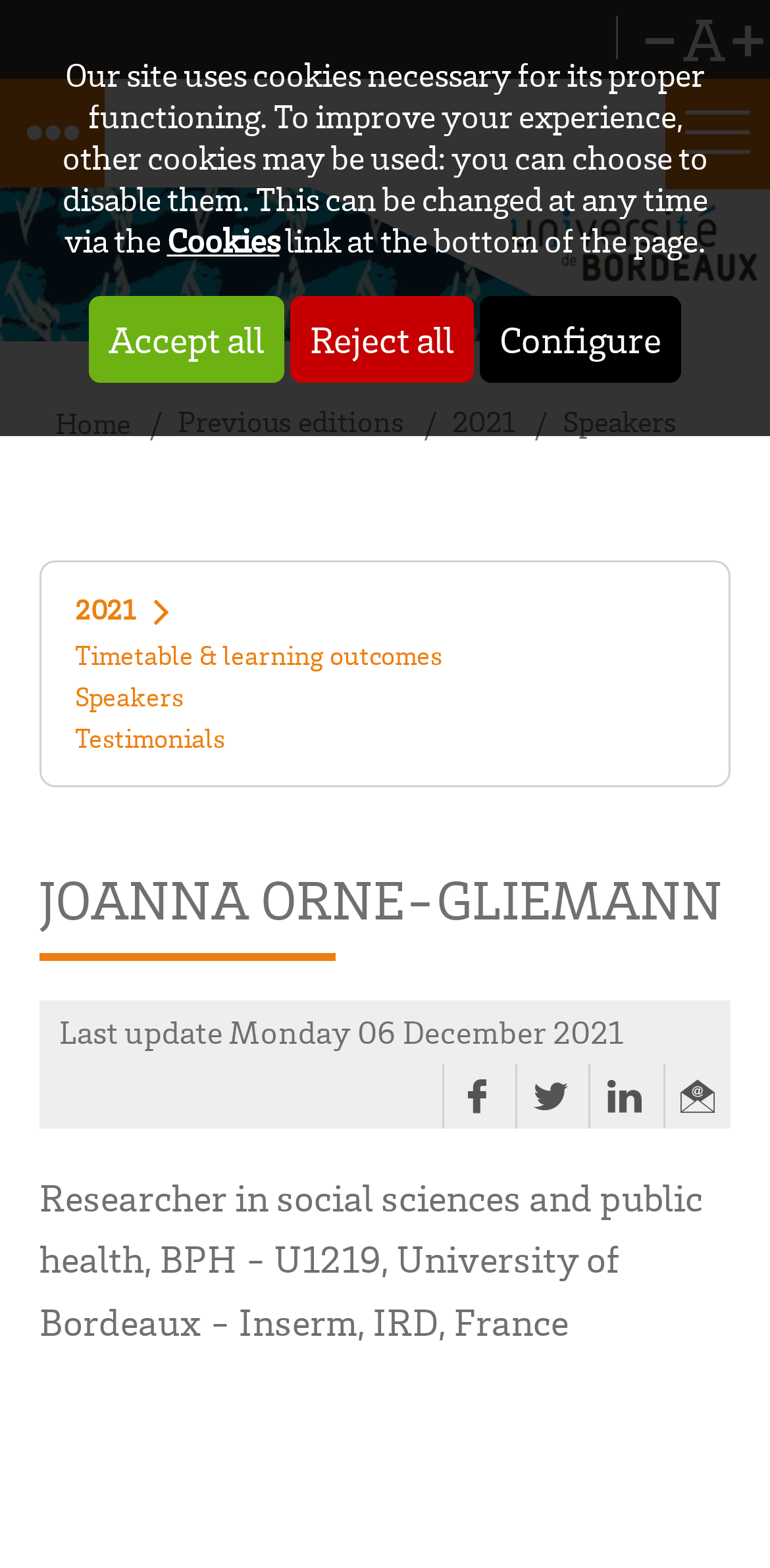Identify the bounding box for the described UI element. Provide the coordinates in (top-left x, top-left y, bottom-right x, bottom-right y) format with values ranging from 0 to 1: Timetable & learning outcomes

[0.097, 0.409, 0.903, 0.426]